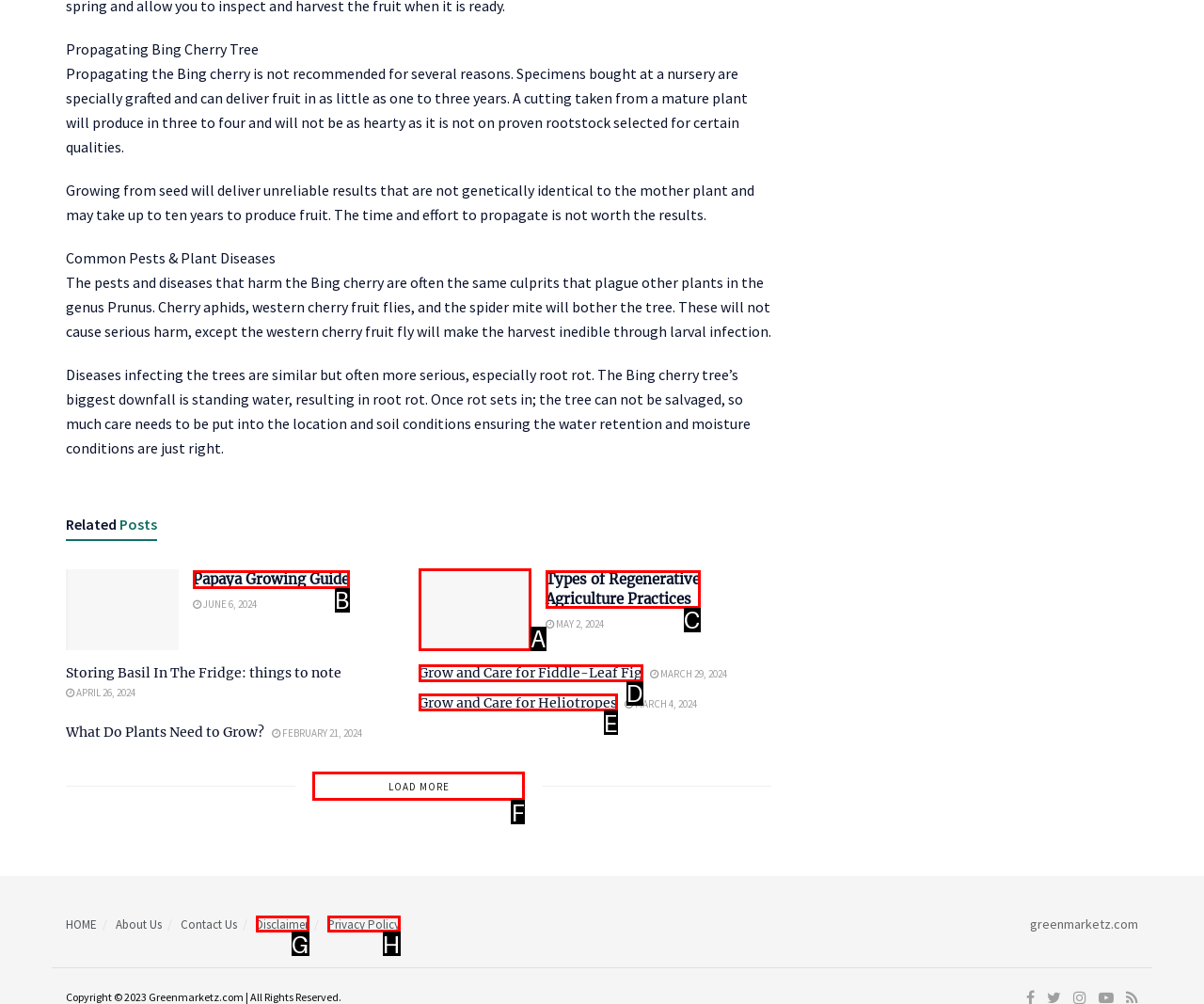Select the HTML element to finish the task: Learn about 'Types of Regenerative Agriculture Practices' Reply with the letter of the correct option.

A